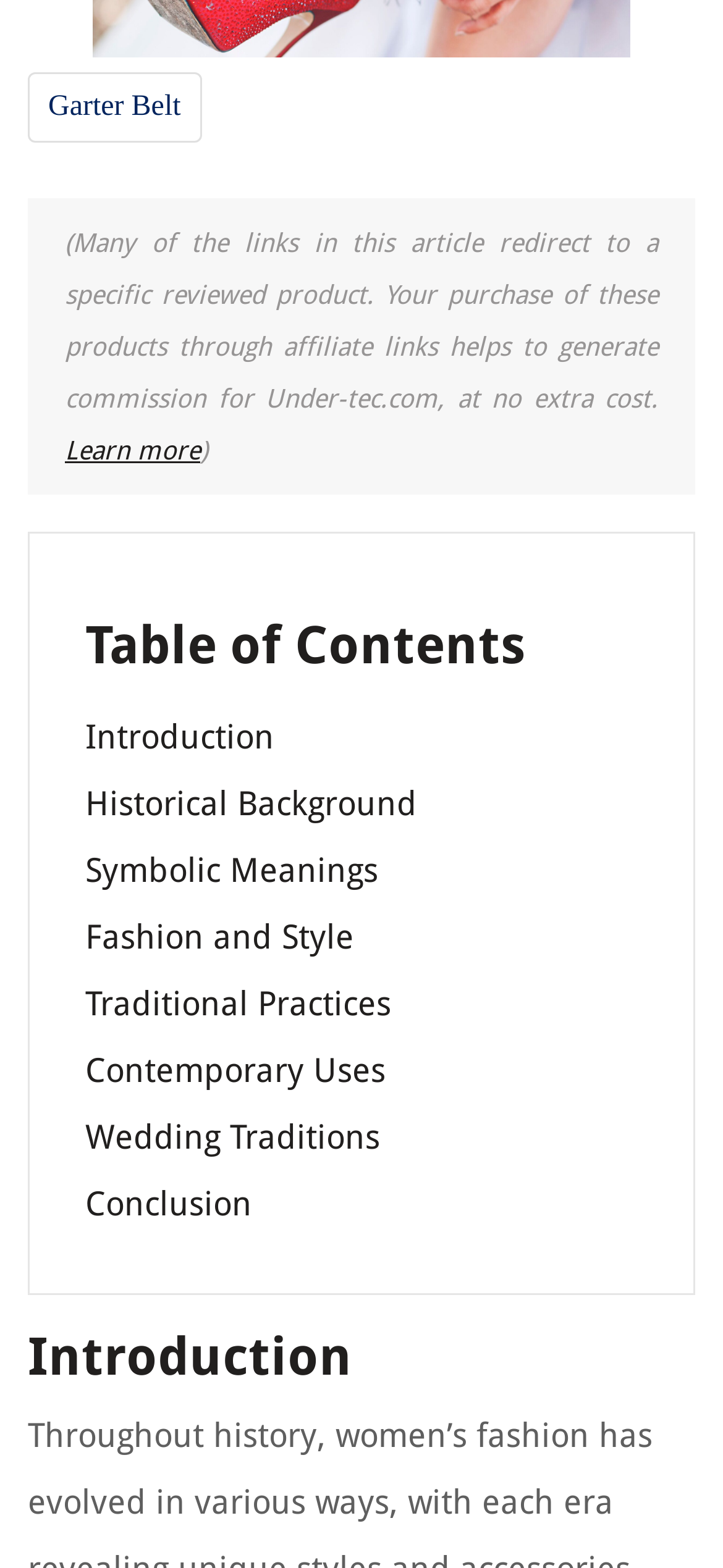Identify the bounding box coordinates of the element that should be clicked to fulfill this task: "Go to the 'Introduction' section". The coordinates should be provided as four float numbers between 0 and 1, i.e., [left, top, right, bottom].

[0.118, 0.457, 0.379, 0.482]